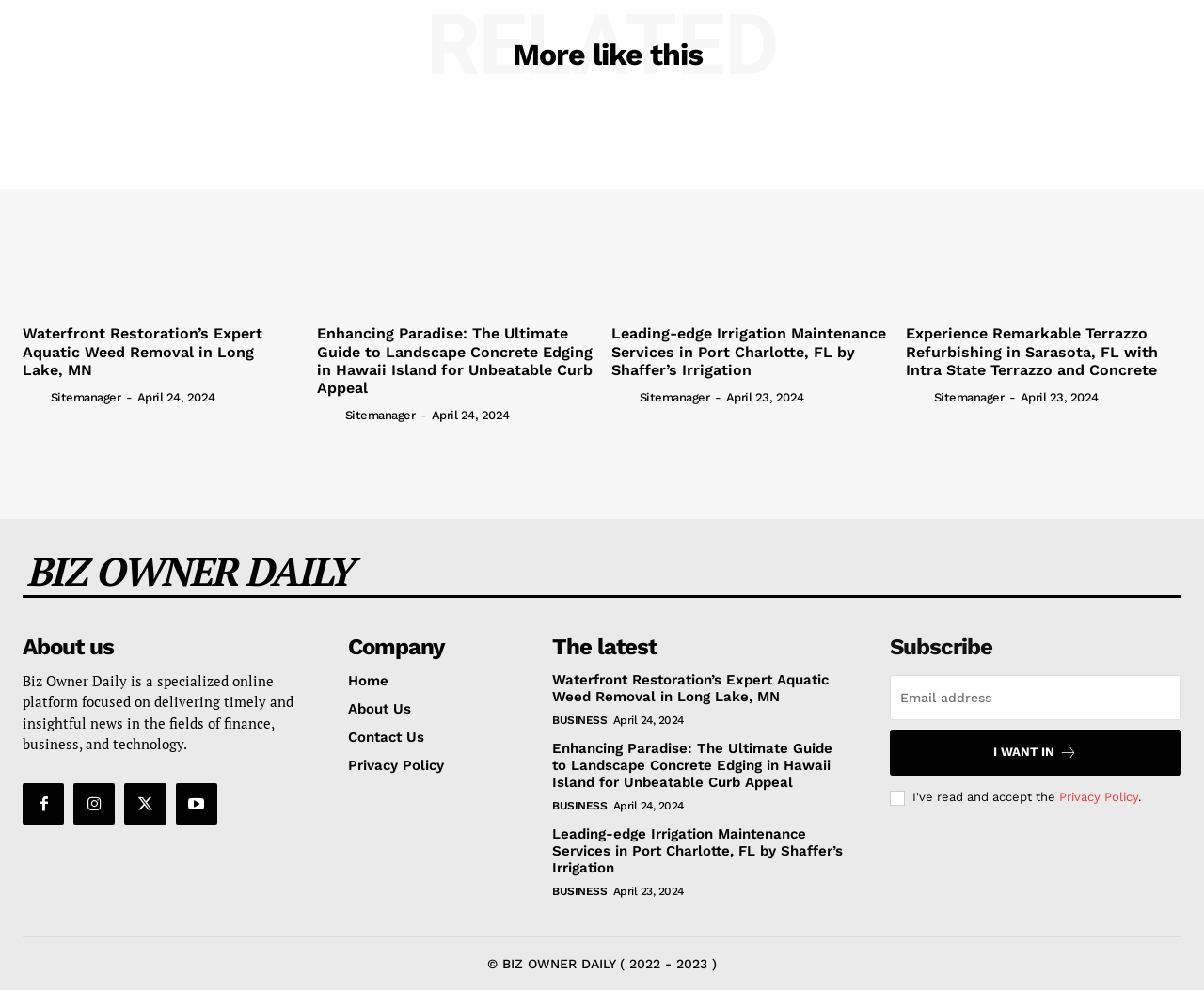What is the date of the article 'Waterfront Restoration’s Expert Aquatic Weed Removal in Long Lake, MN'?
Kindly answer the question with as much detail as you can.

The date of the article can be found below the article title, where it is stated as 'April 24, 2024'.